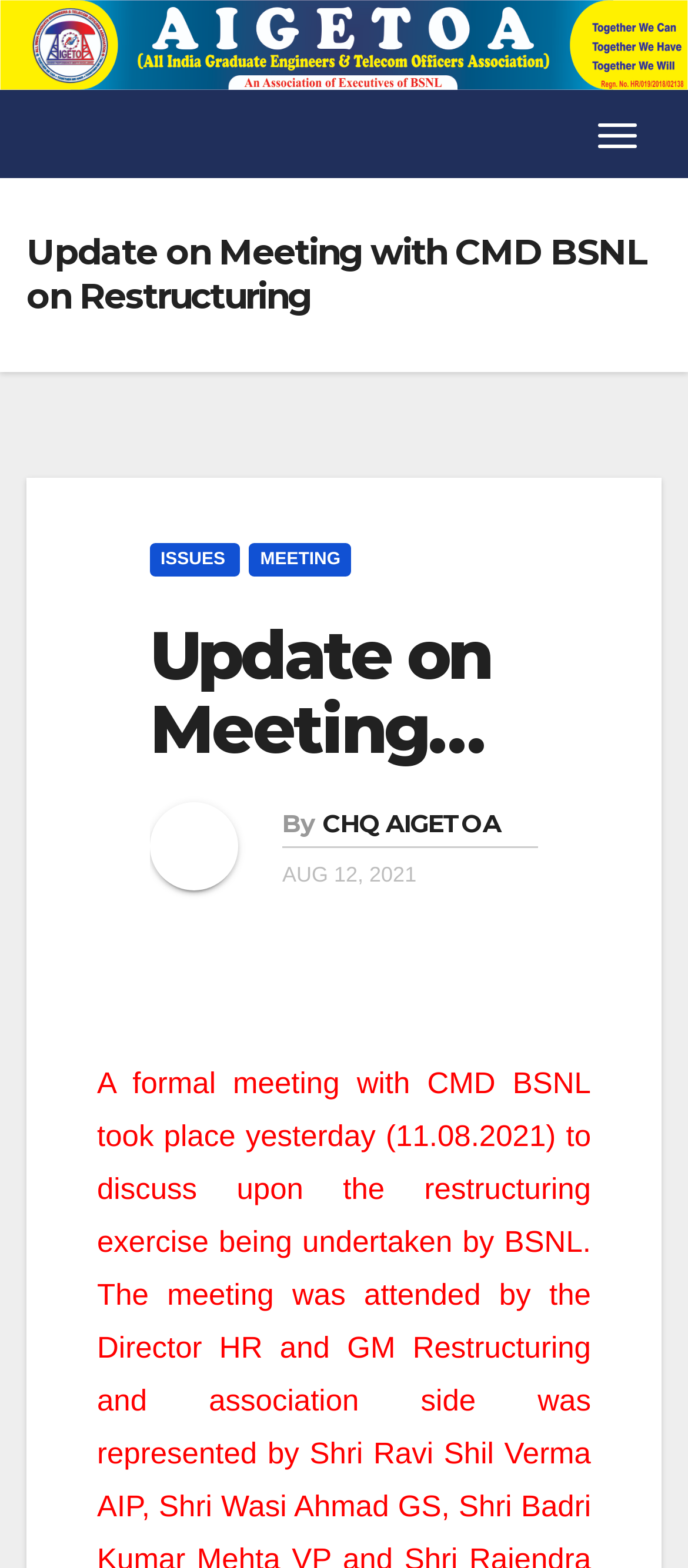How many links are under the 'Update on Meeting with CMD BSNL on Restructuring' heading?
Please provide a single word or phrase as the answer based on the screenshot.

1